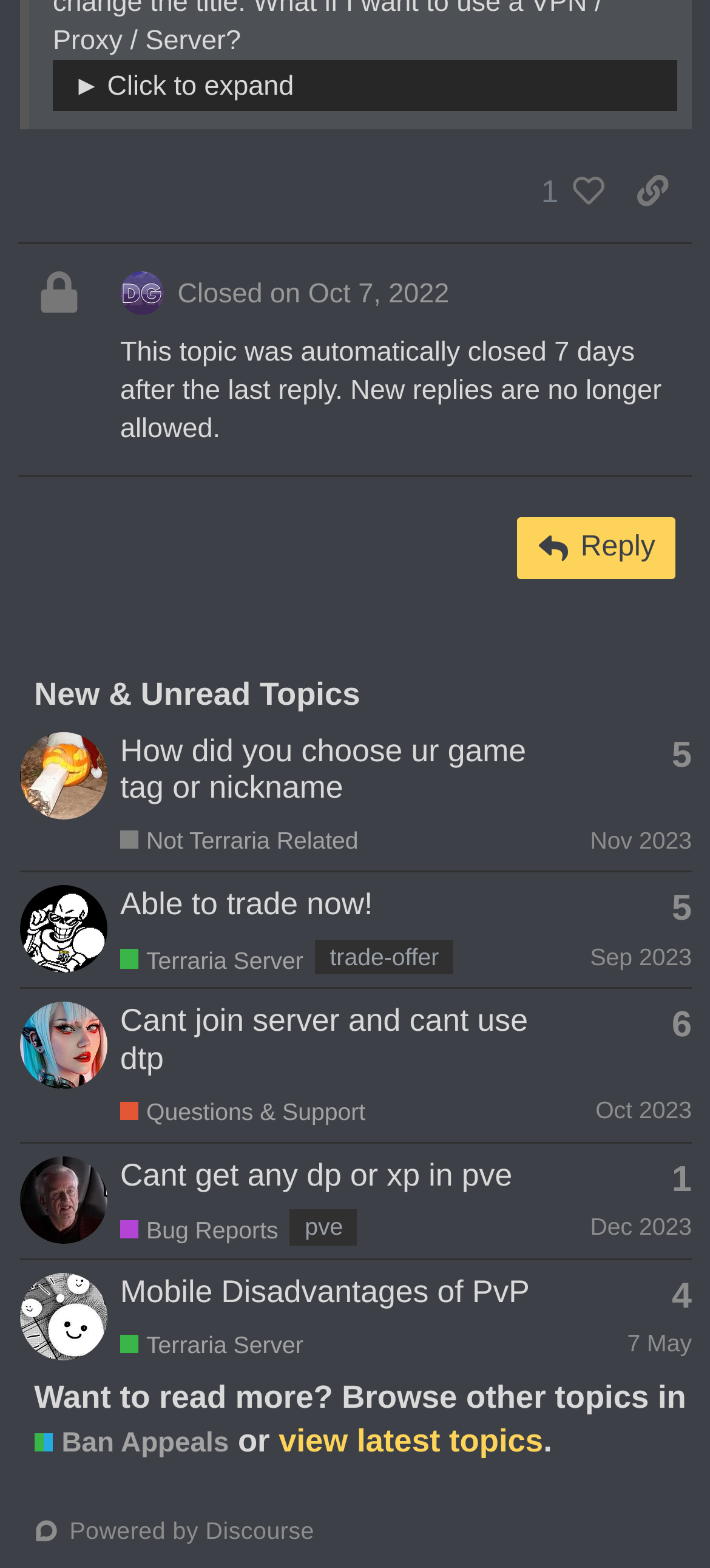What is the purpose of the 'Ban Appeals' category?
Analyze the image and deliver a detailed answer to the question.

I found the link 'Ban Appeals' at the bottom of the page and checked the generic text next to it, which explains the purpose of the category, which is to appeal if you were banned unfairly, broke the rules unintentionally, or have changed.